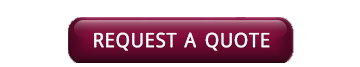What is the purpose of the 'REQUEST A QUOTE' button?
From the details in the image, provide a complete and detailed answer to the question.

According to the caption, the 'REQUEST A QUOTE' button invites users to initiate a request for pricing or information regarding services and products related to cooling tower parts and maintenance, which implies that the button's purpose is to facilitate this process.